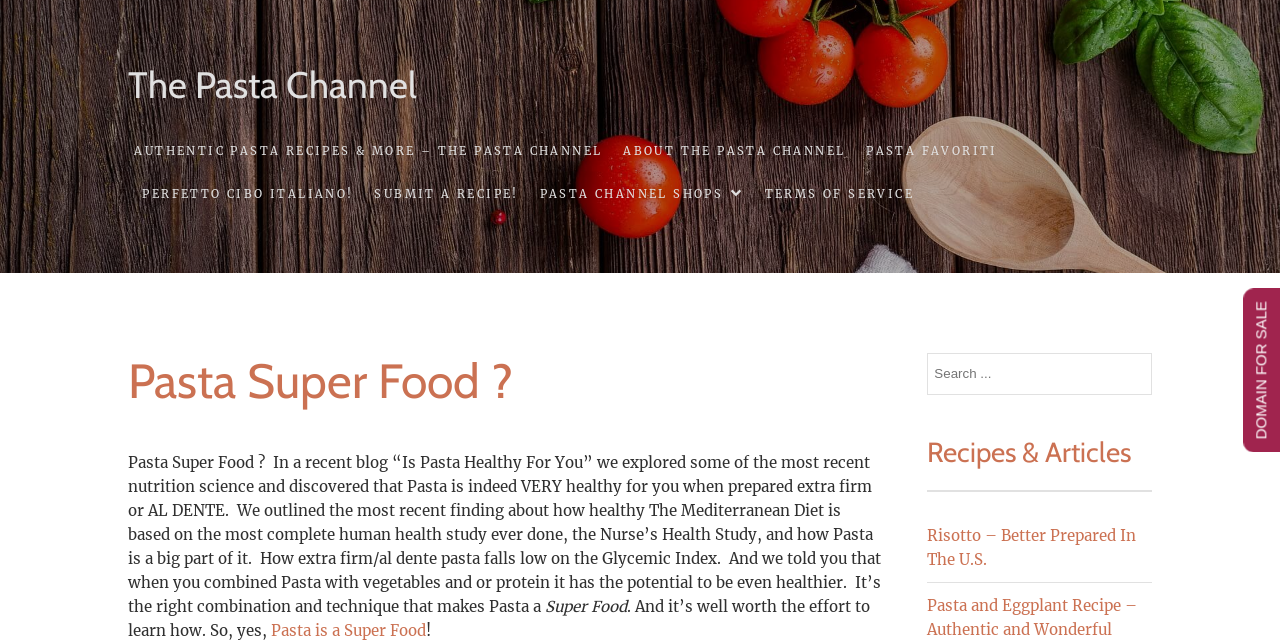Identify the bounding box coordinates of the area that should be clicked in order to complete the given instruction: "Click on the link to learn about the pasta channel". The bounding box coordinates should be four float numbers between 0 and 1, i.e., [left, top, right, bottom].

[0.1, 0.096, 0.326, 0.168]